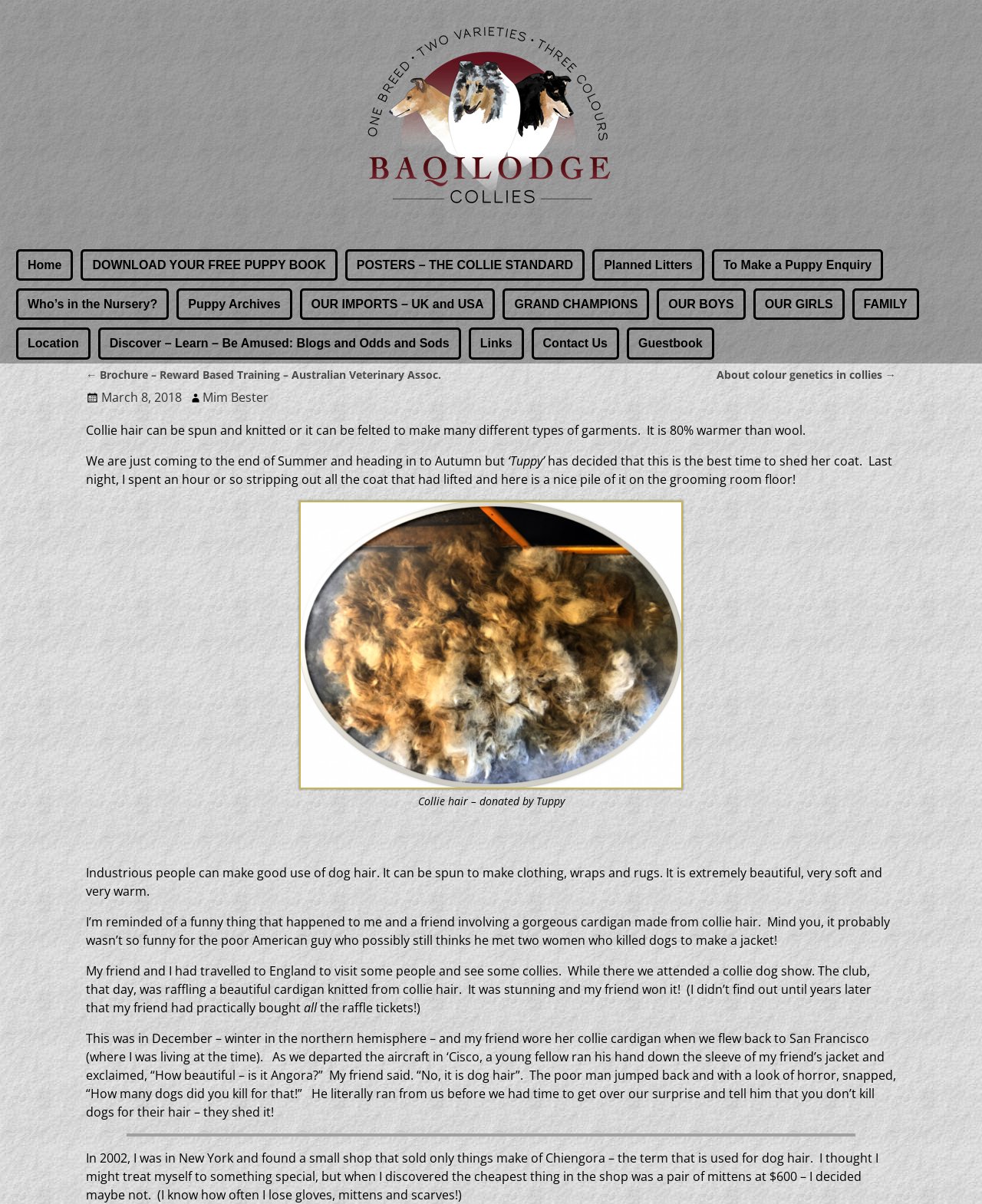Based on the image, give a detailed response to the question: What is the name of the breed of dog mentioned?

The breed of dog mentioned in the webpage is the Collie, which is evident from the text and the image captions. The webpage also mentions 'Baqilodge Collies' in the title and navigation links.